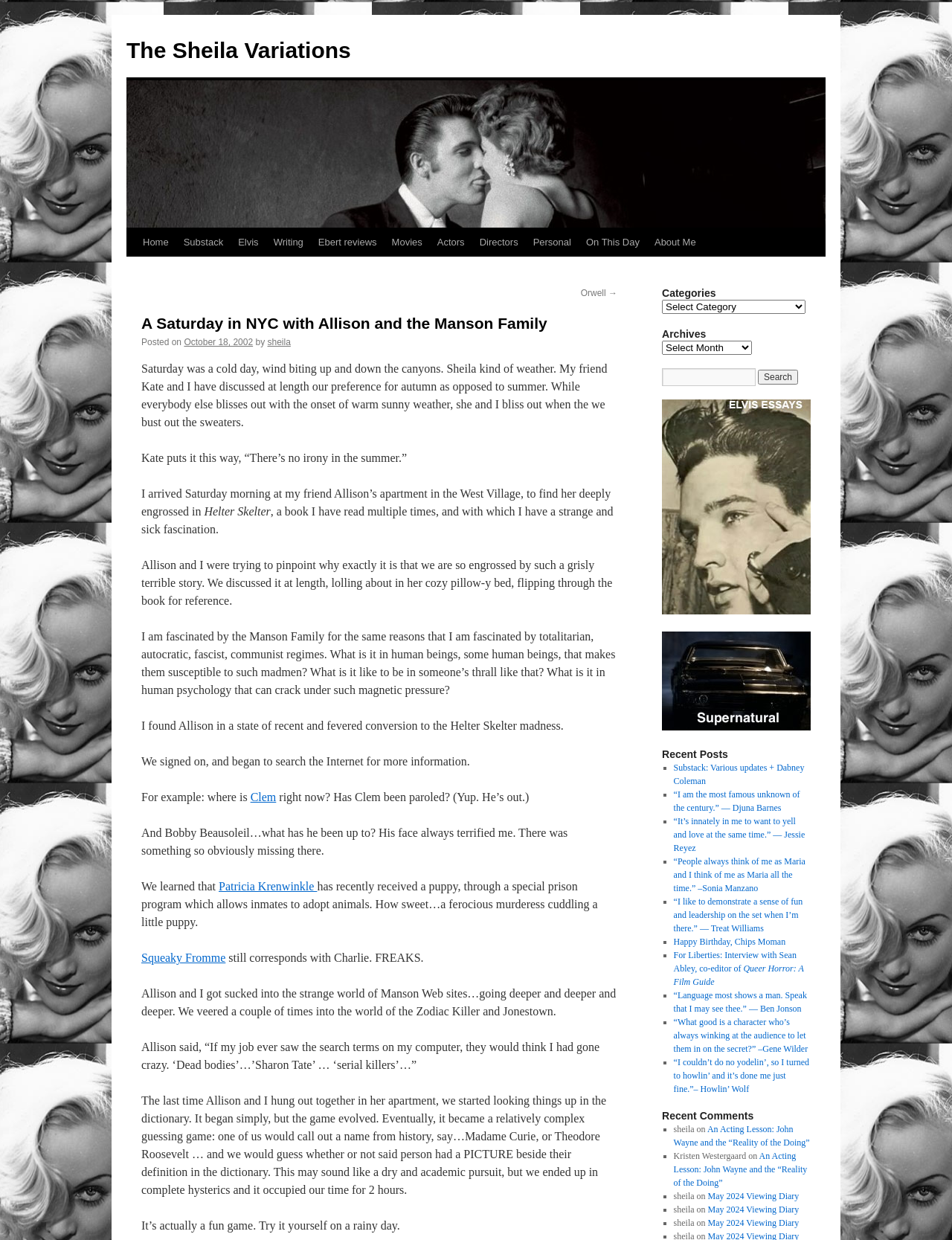Determine the coordinates of the bounding box that should be clicked to complete the instruction: "Search for something". The coordinates should be represented by four float numbers between 0 and 1: [left, top, right, bottom].

[0.695, 0.297, 0.794, 0.311]